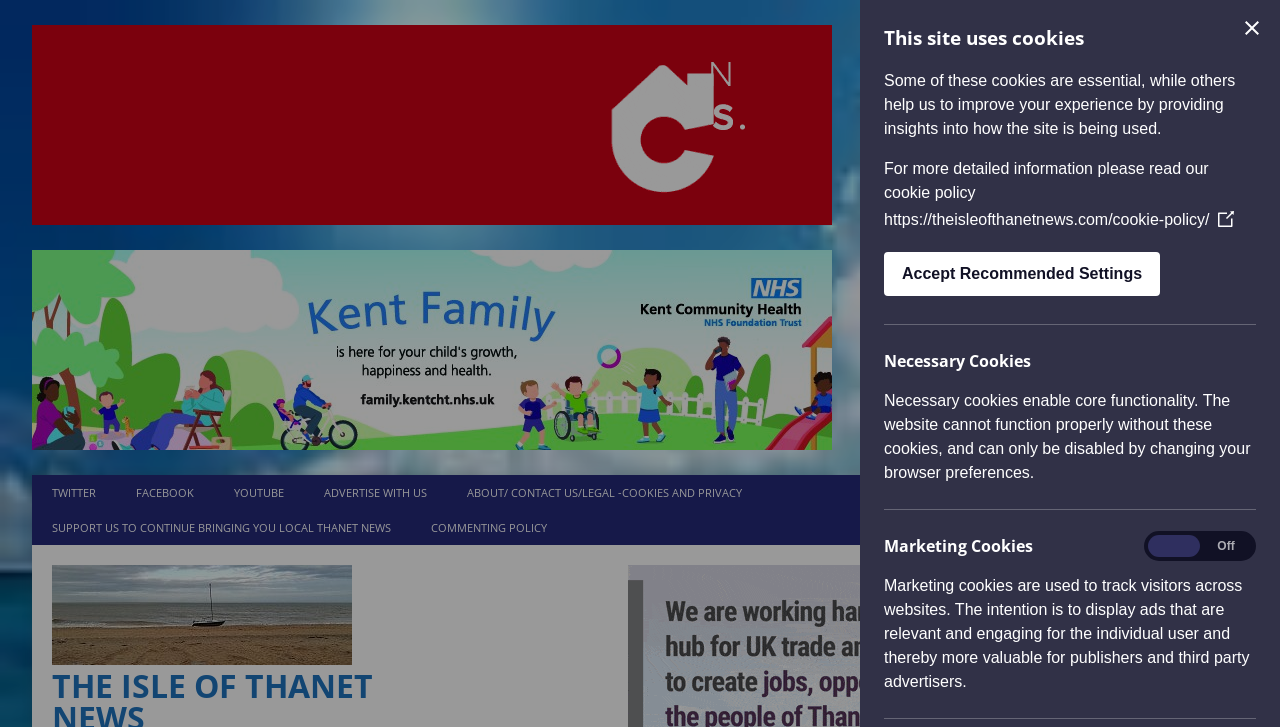What is the purpose of the button 'Accept Recommended Settings'?
Based on the image content, provide your answer in one word or a short phrase.

To accept cookie settings